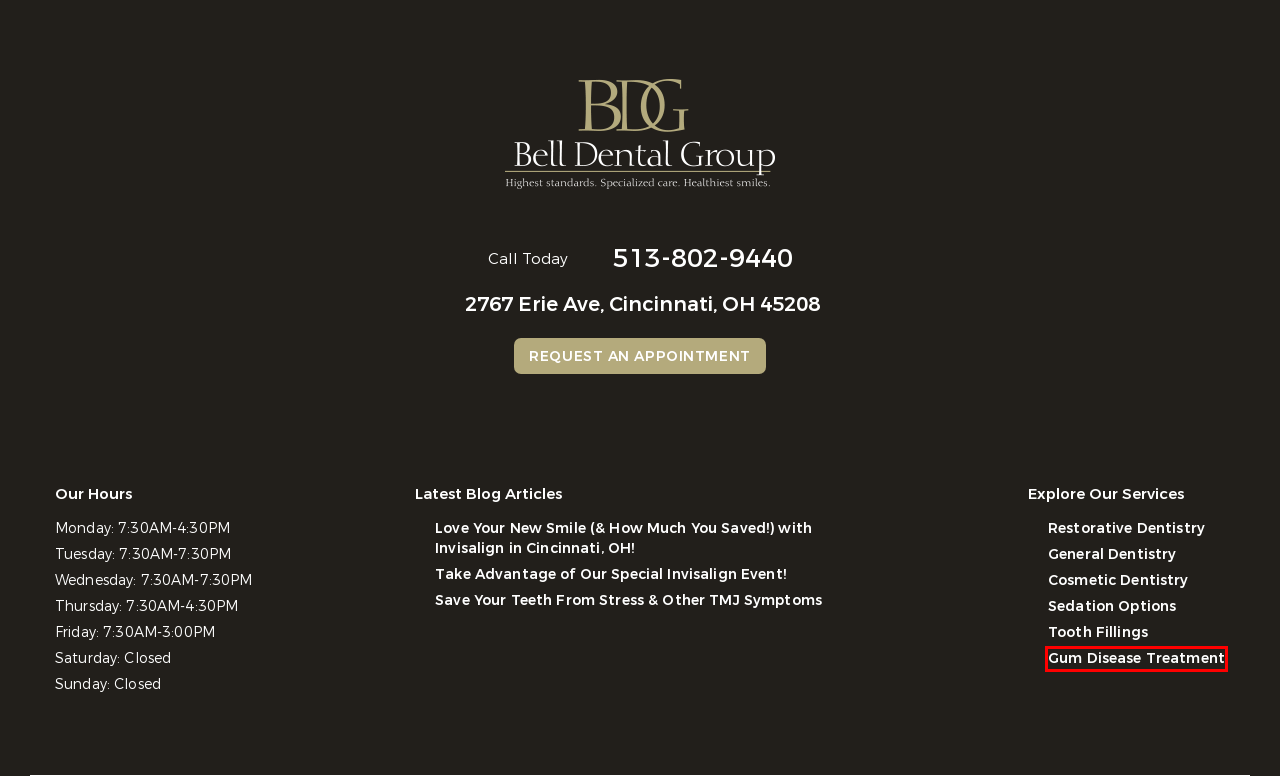You are looking at a screenshot of a webpage with a red bounding box around an element. Determine the best matching webpage description for the new webpage resulting from clicking the element in the red bounding box. Here are the descriptions:
A. General Dentist Cincinnati, OH | Bell Dental Group
B. Tooth Fillings Cincinnati, OH | Bell Dental Group
C. Love How Much You Saved on Invisalign Cincinnati, OH | Dr. Bell
D. Gum Disease Treatment Cincinnati, OH | Bell Dental Group
E. Sedation Options Cincinnati, OH | Bell Dental Group
F. Site Index - Dr. Charles Bell
G. Restorative Dentist Cincinnati, OH | Bell Dental Group
H. Special Invisalign Event Cincinnati, OH | Bell Dental Group

D